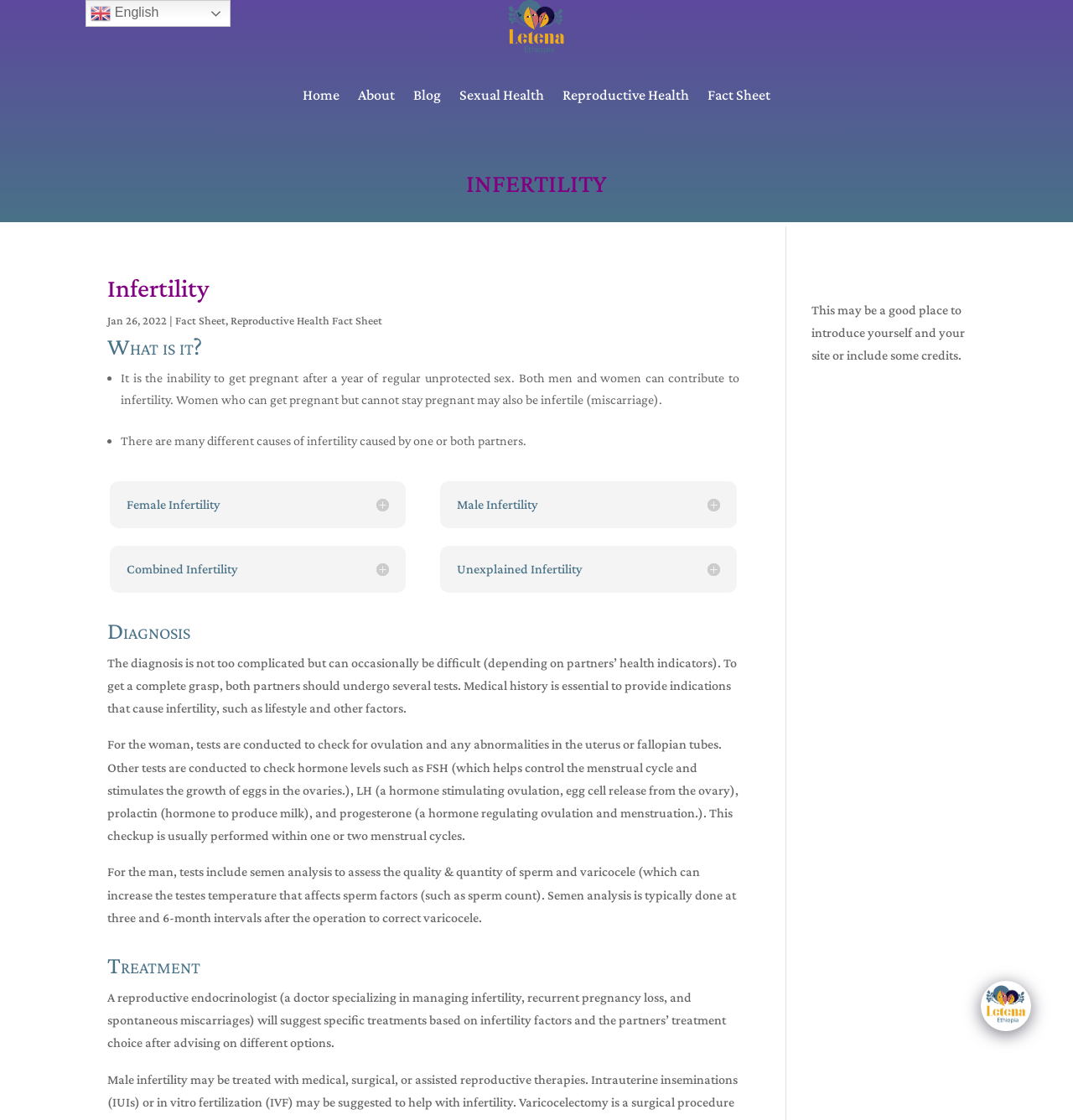Generate a comprehensive caption for the webpage you are viewing.

The webpage is about infertility, specifically providing information on what it is, its causes, diagnosis, and treatment. At the top, there is a navigation menu with links to "Home", "About", "Blog", "Sexual Health", "Reproductive Health", and "Fact Sheet". 

Below the navigation menu, there is a large heading "INFERTILITY" followed by a subheading "Infertility". On the same level, there is a date "Jan 26, 2022" and a link to "Fact Sheet". 

The main content is divided into sections, starting with "What is it?" which provides a definition of infertility. This is followed by a list of two points, explaining that both men and women can contribute to infertility and that there are many different causes of infertility. 

Next, there are four headings with icons, representing different types of infertility: female, combined, male, and unexplained. 

The "Diagnosis" section explains that the diagnosis is not too complicated but can occasionally be difficult, and that both partners should undergo several tests. The section provides detailed information on the tests conducted for women and men. 

The "Treatment" section explains that a reproductive endocrinologist will suggest specific treatments based on infertility factors and the partners’ treatment choice.

On the right side of the page, there is a section "About This Site" with a heading and a paragraph of text. At the bottom right corner, there is an image of a chat icon and a link to switch the language to English.